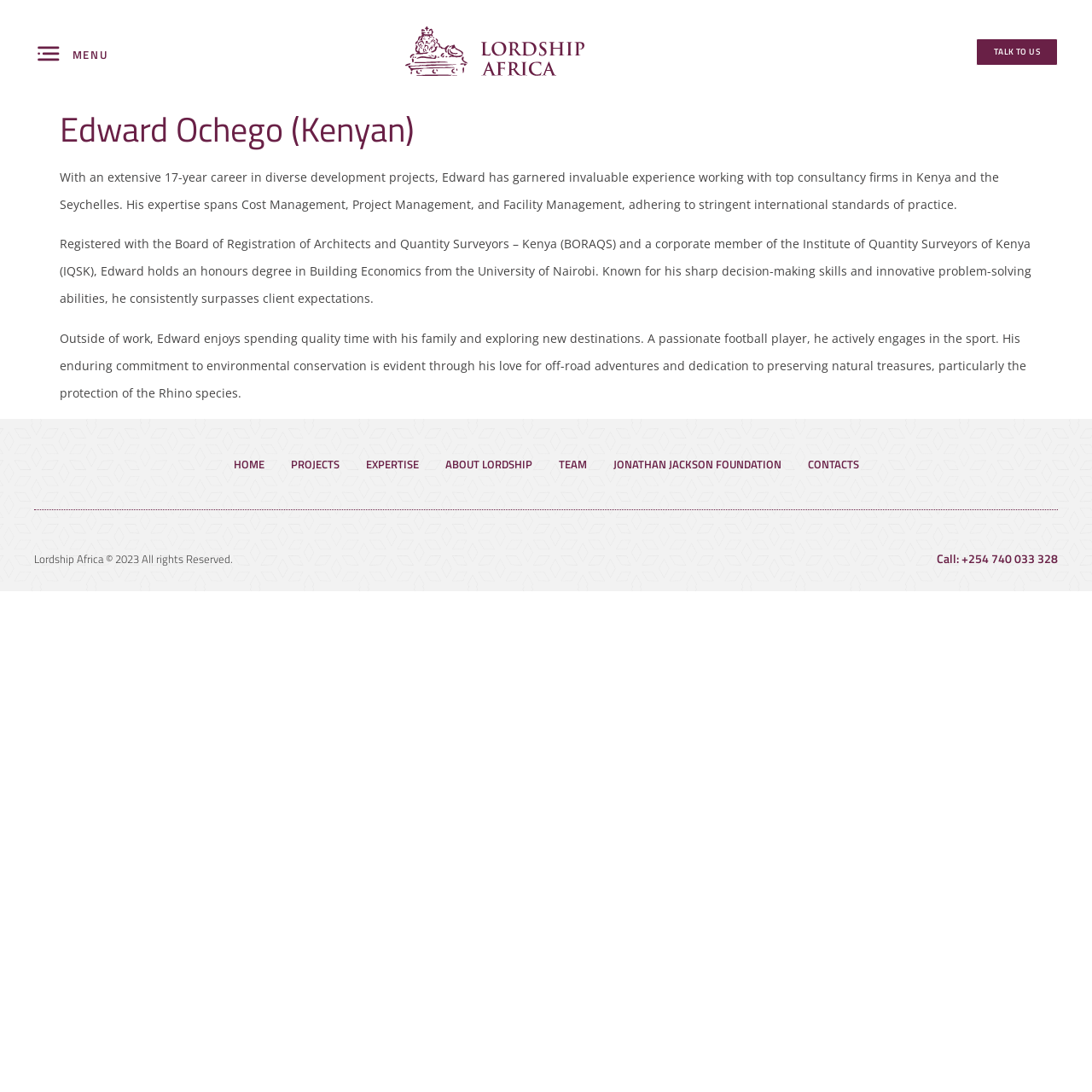What is the name of the organization Edward is associated with? Analyze the screenshot and reply with just one word or a short phrase.

Lordship Africa